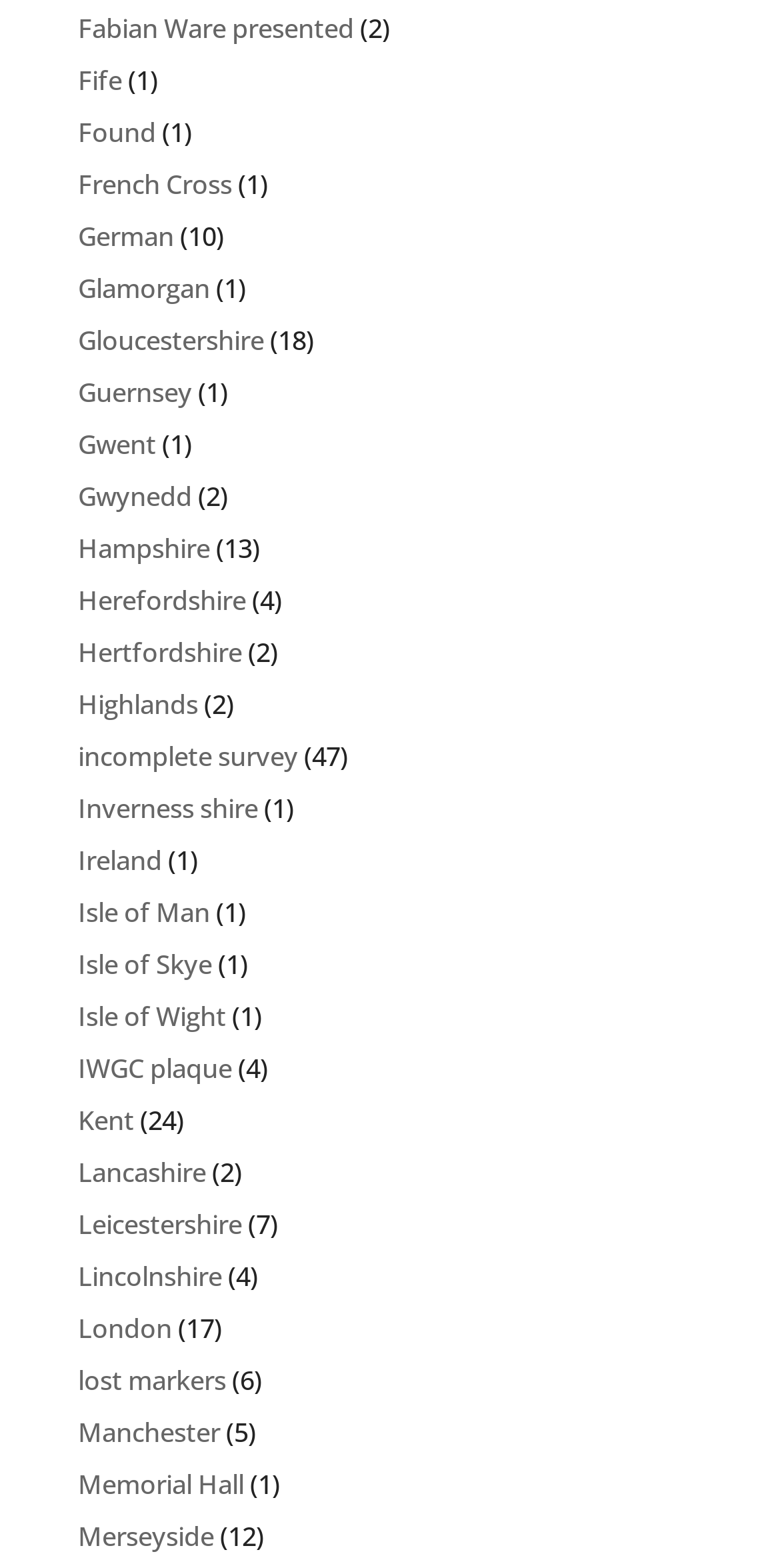Identify the bounding box for the described UI element: "Isle of Man".

[0.1, 0.57, 0.269, 0.593]